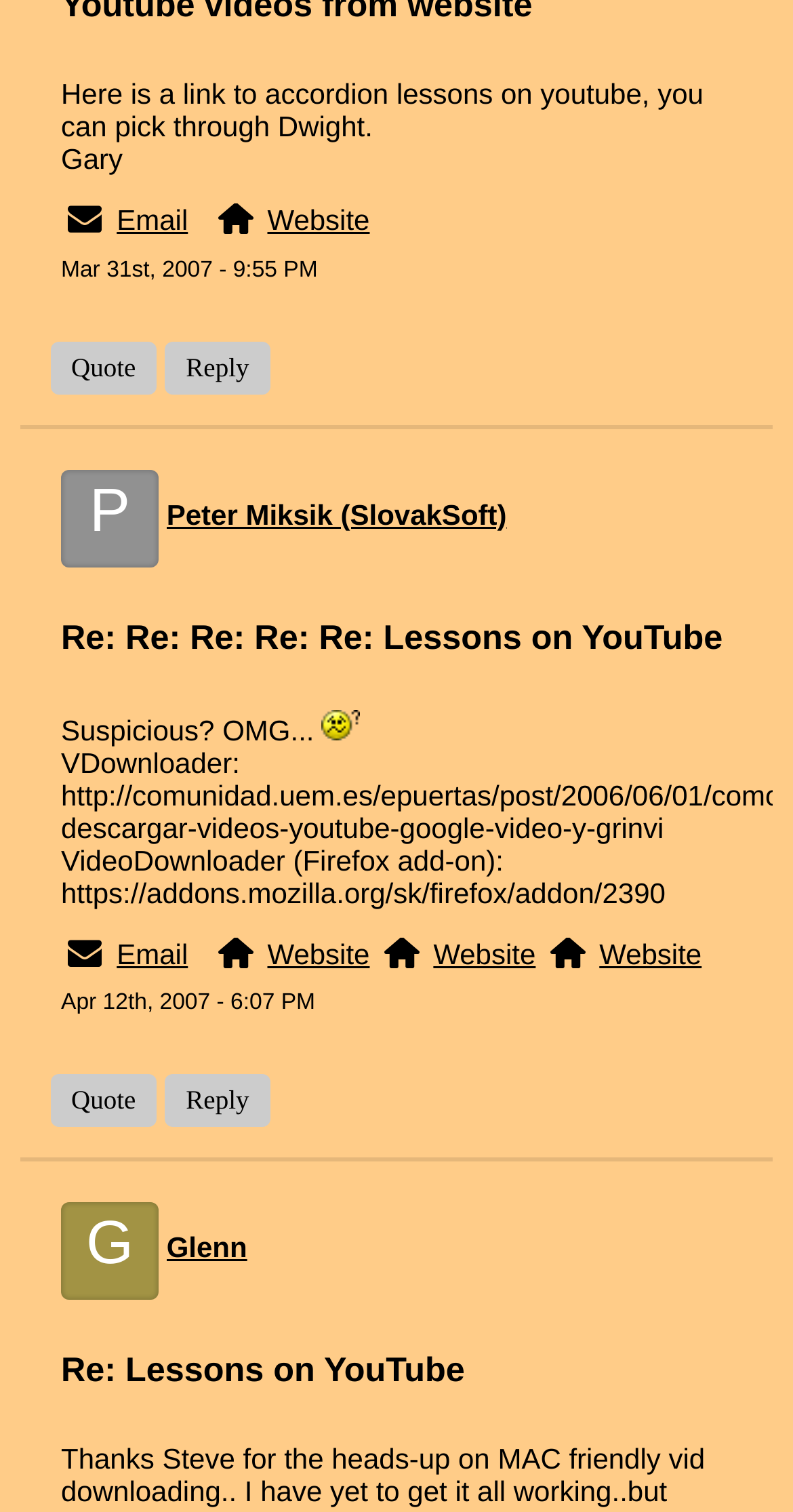How many buttons are there in the webpage? Look at the image and give a one-word or short phrase answer.

4